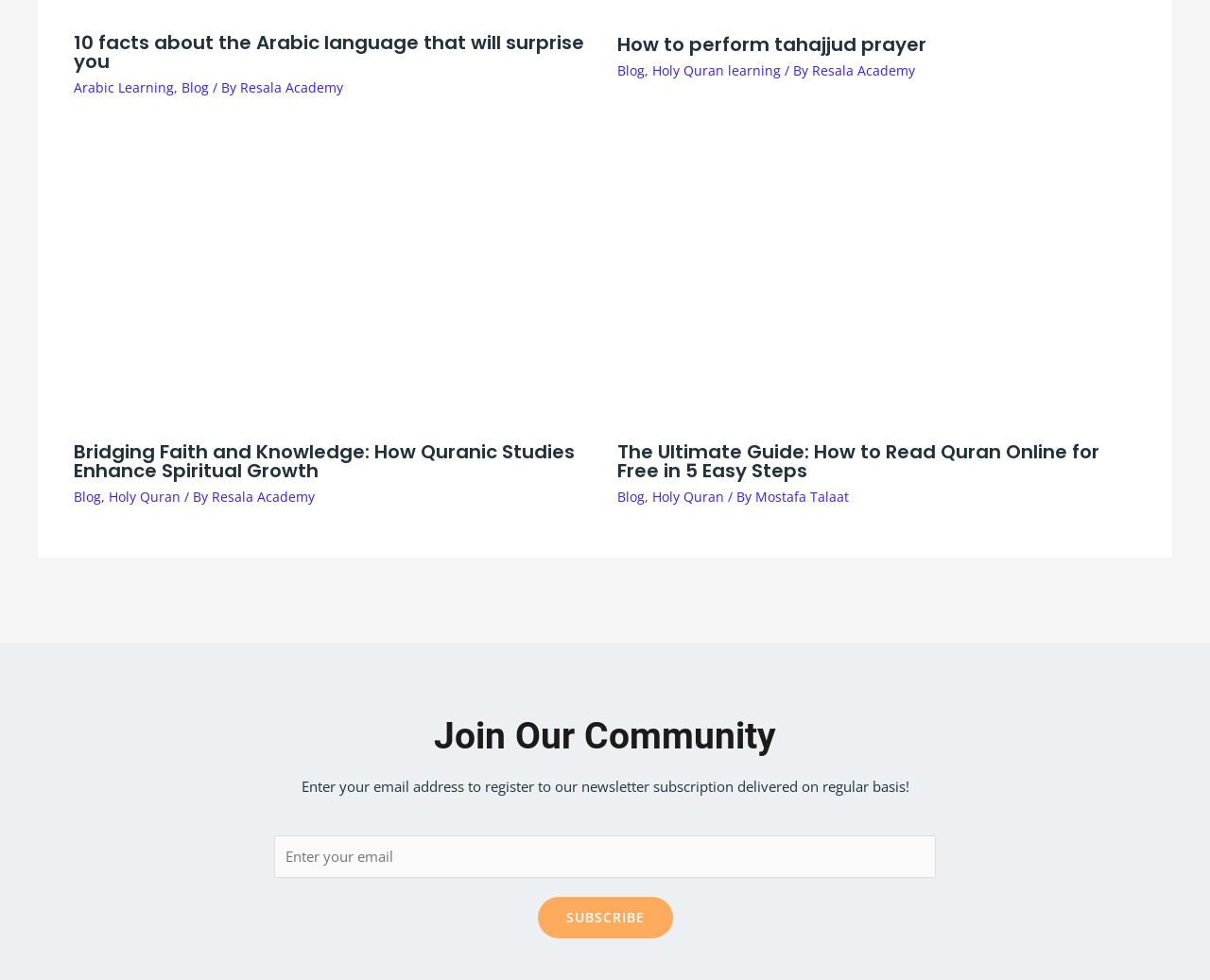Kindly determine the bounding box coordinates for the area that needs to be clicked to execute this instruction: "Enter your email address".

[0.227, 0.853, 0.773, 0.896]